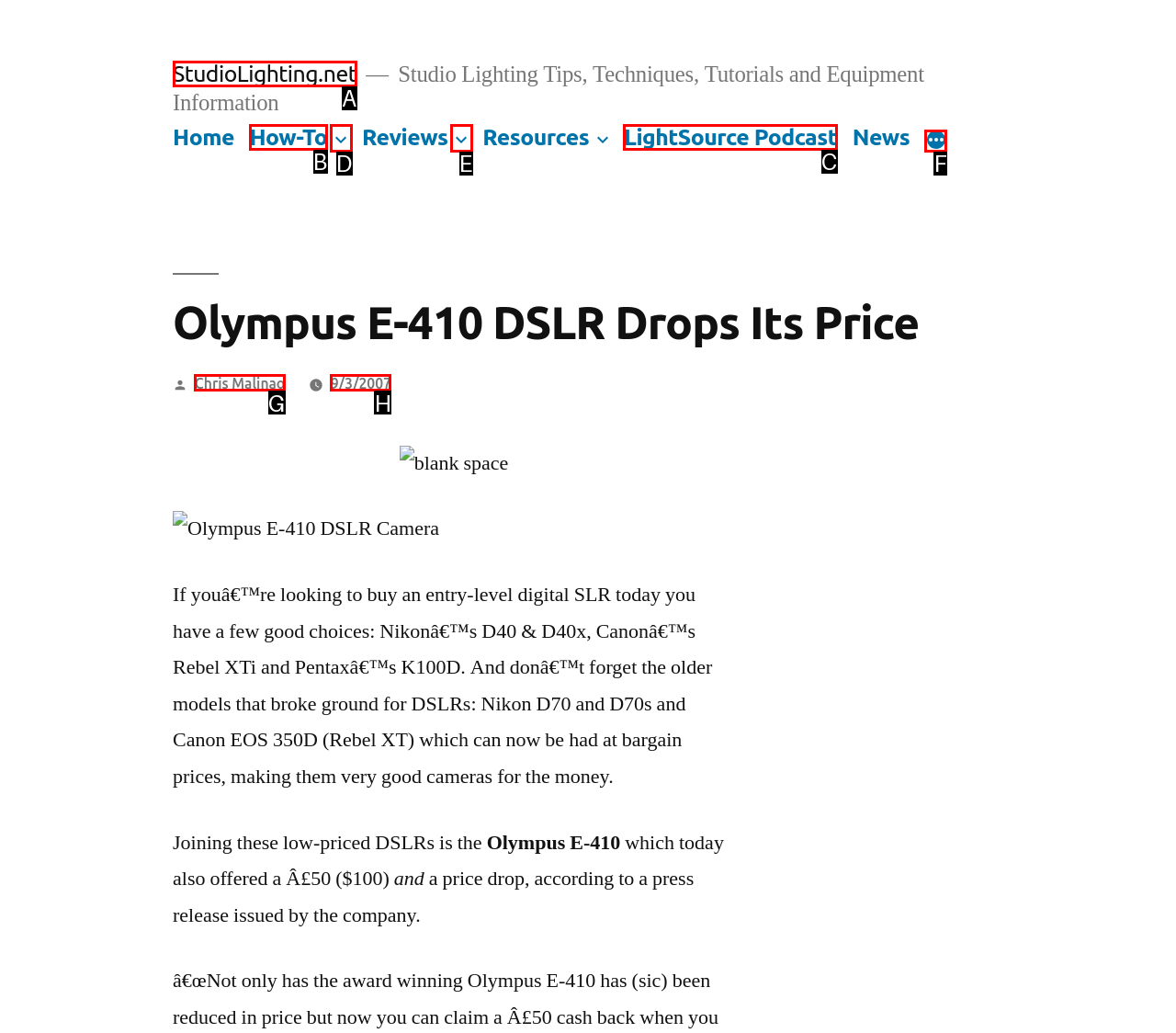Tell me which one HTML element best matches the description: parent_node: Fun Stuff aria-label="More"
Answer with the option's letter from the given choices directly.

F